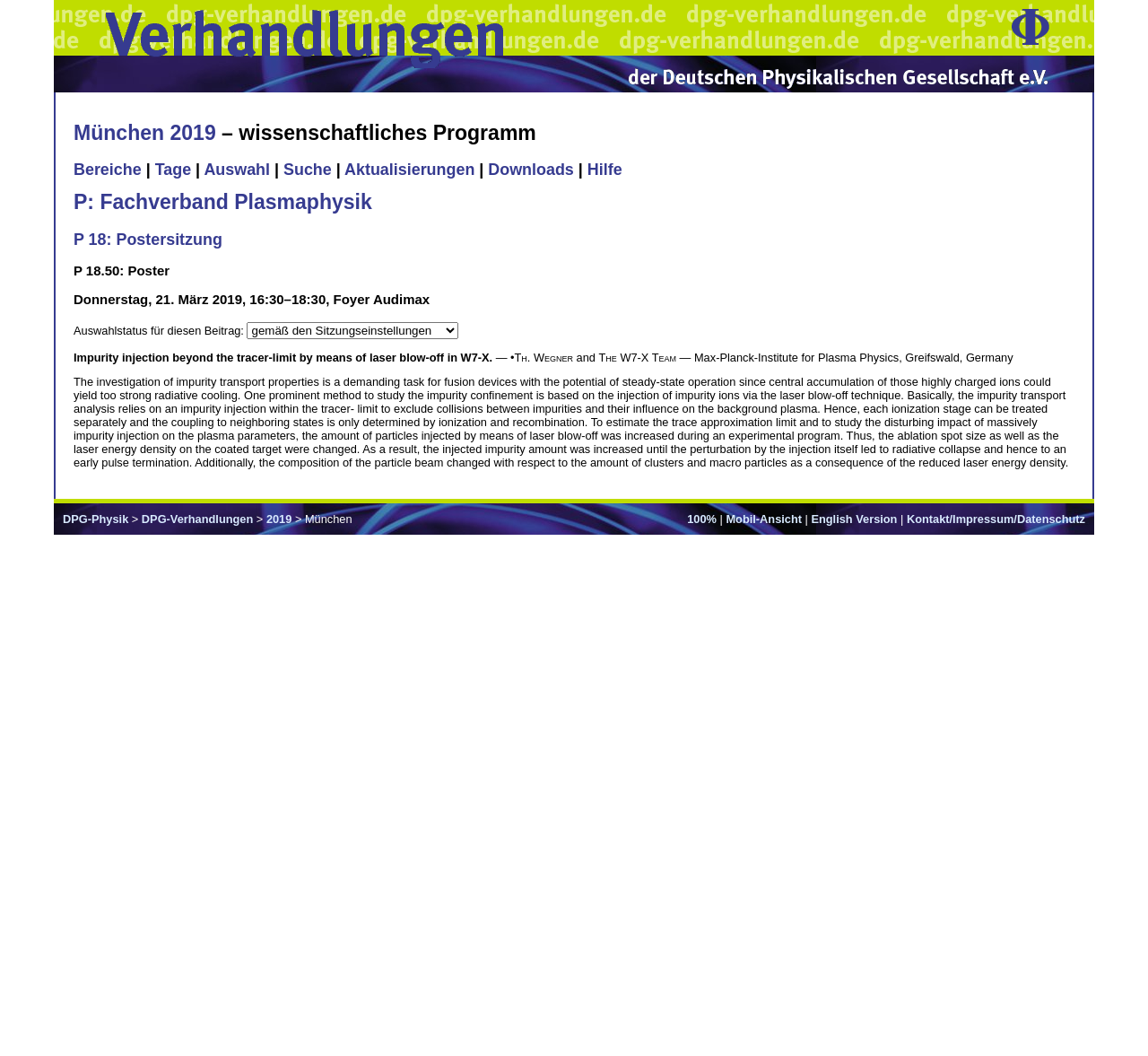Please answer the following question using a single word or phrase: 
What is the name of the conference?

Verhandlungen der Deutschen Physikalischen Gesellschaft